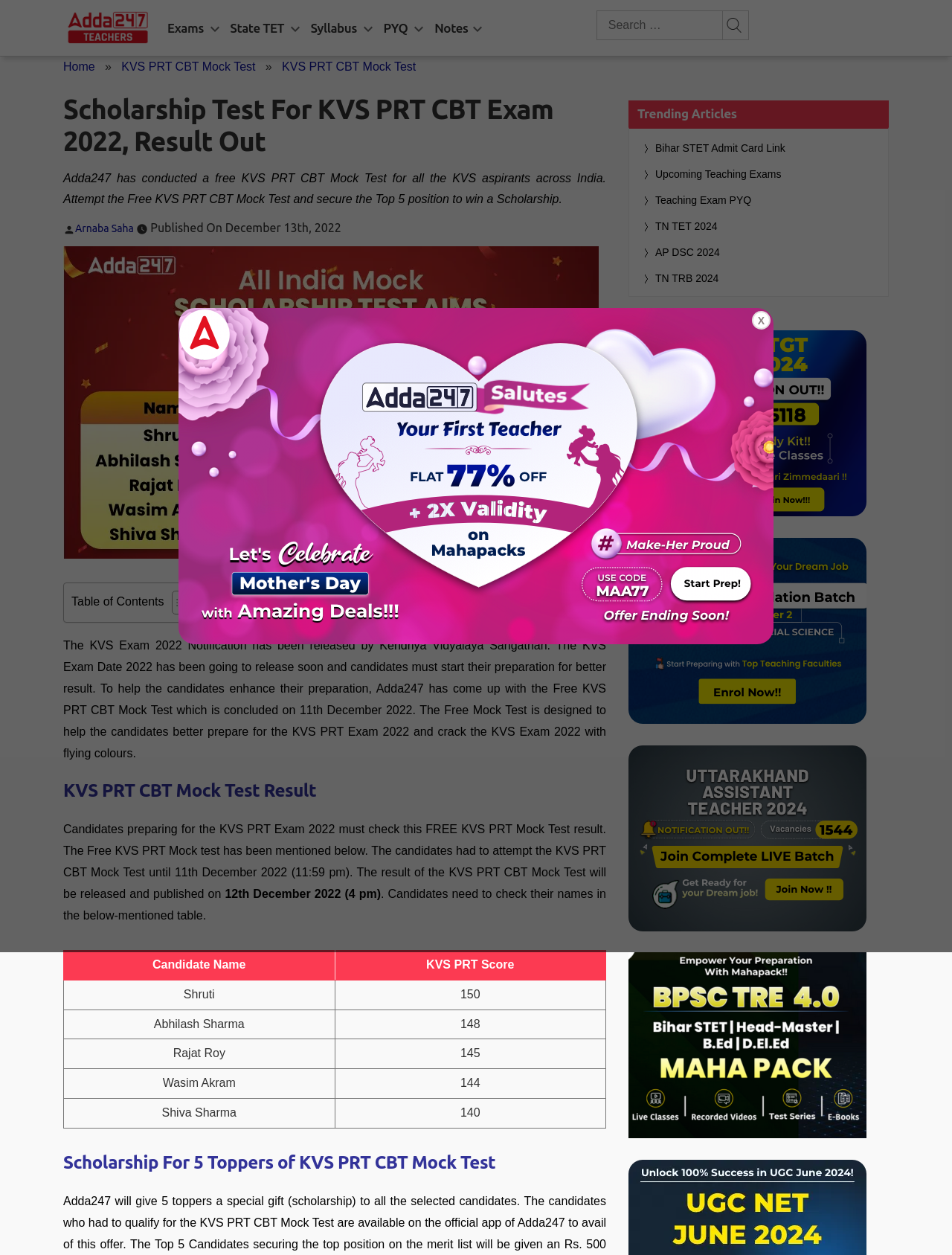Please find the bounding box coordinates (top-left x, top-left y, bottom-right x, bottom-right y) in the screenshot for the UI element described as follows: Exams

[0.176, 0.0, 0.214, 0.045]